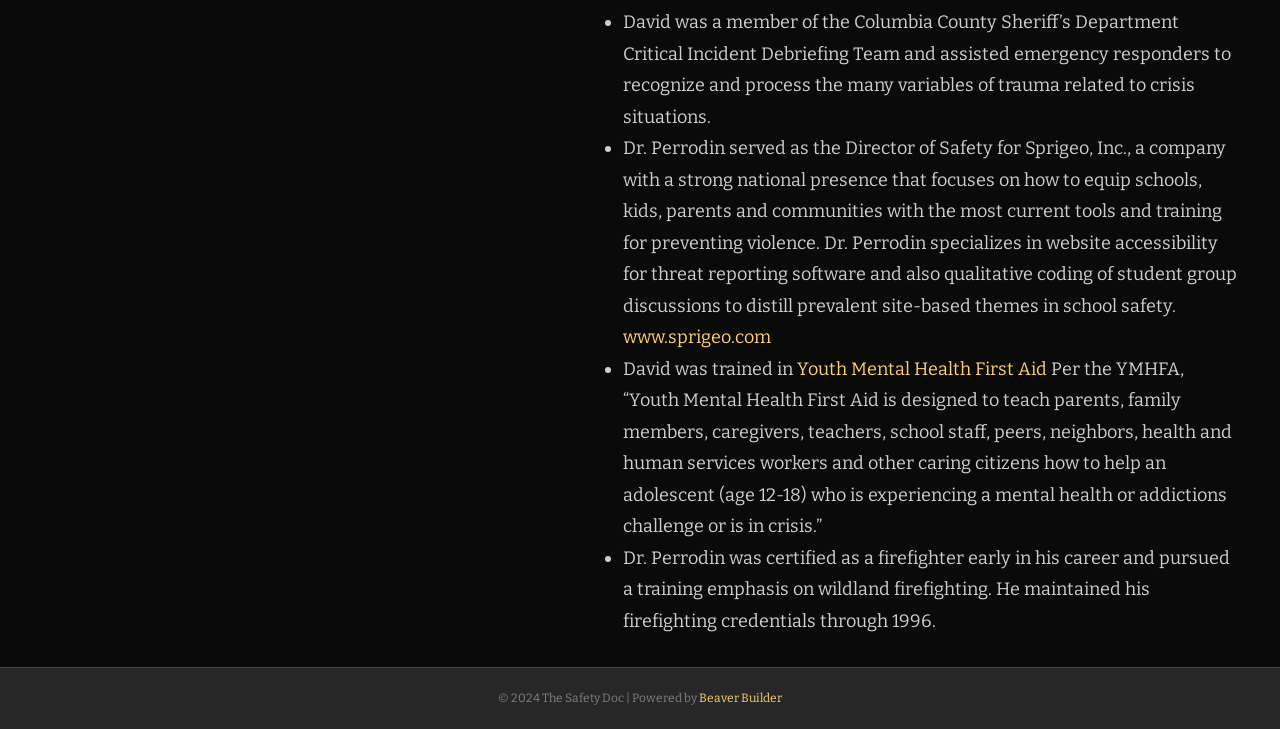What is the name of the website builder?
Identify the answer in the screenshot and reply with a single word or phrase.

Beaver Builder